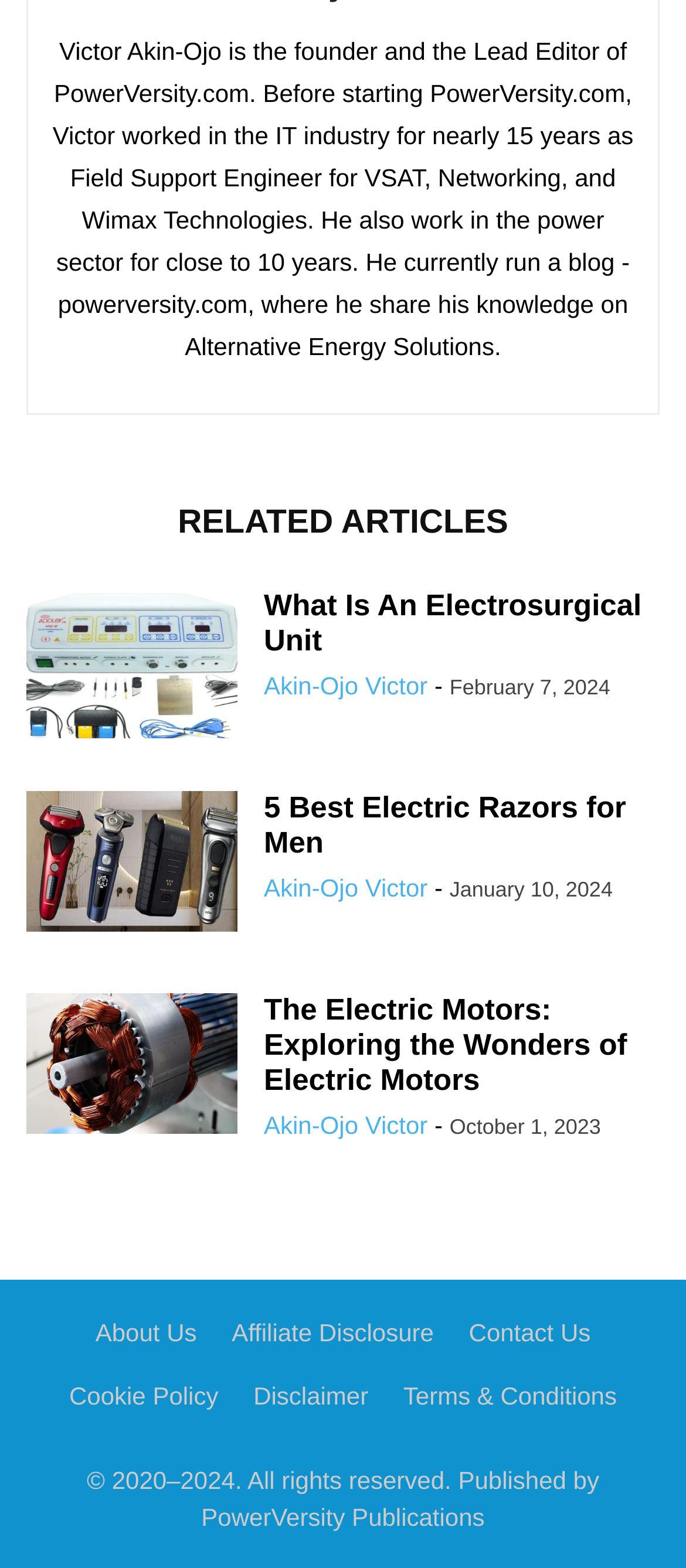Can you provide the bounding box coordinates for the element that should be clicked to implement the instruction: "View related article about Electrosurgical Unit"?

[0.038, 0.375, 0.346, 0.476]